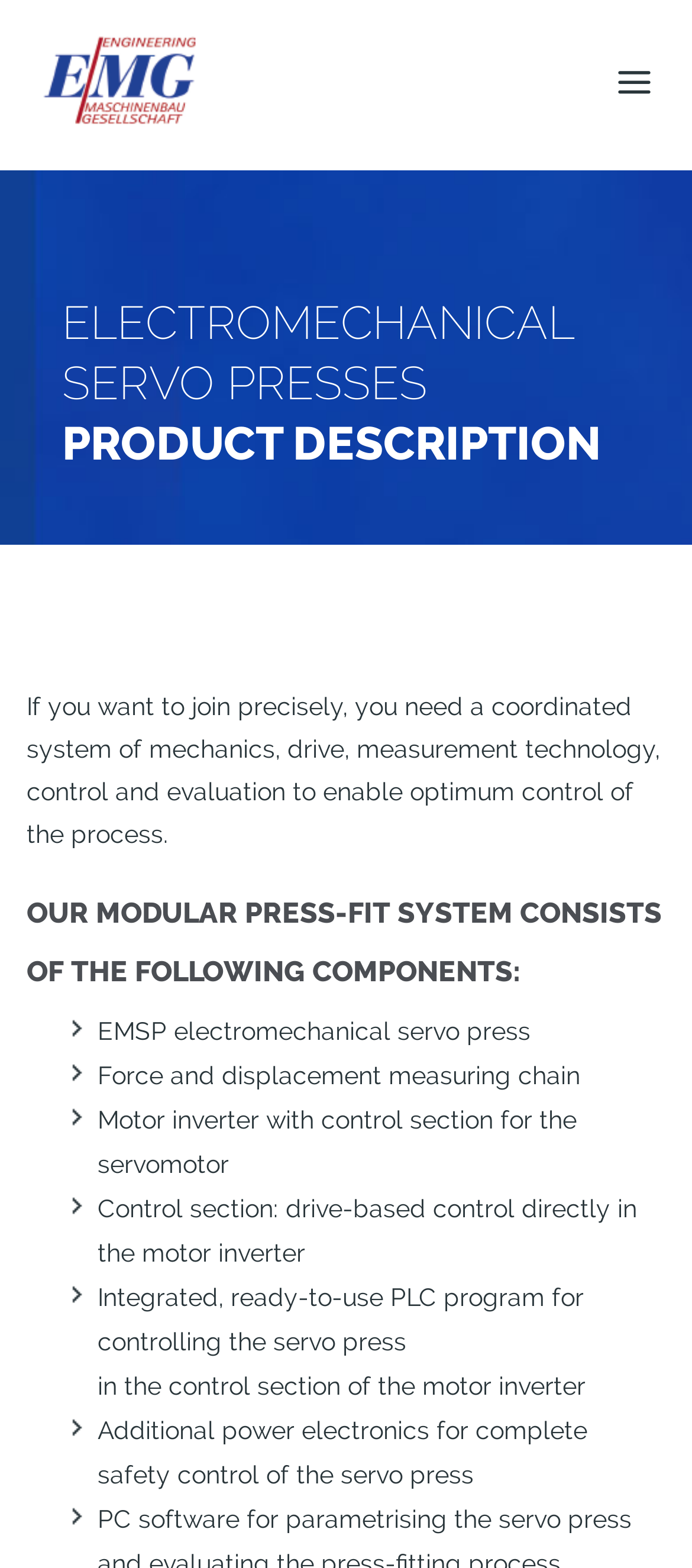Create a detailed narrative of the webpage’s visual and textual elements.

The webpage is about the EMSP product description from EMG - Engineering + Maschinenbau Ges. mbH. At the top left corner, there is a link and an image. On the top right corner, there is a button. 

Below the top elements, there is a heading that reads "ELECTROMECHANICAL SERVO PRESSES PRODUCT DESCRIPTION". 

Underneath the heading, there is a paragraph of text that explains the importance of a coordinated system for precise joining. 

Further down, there is another heading that reads "OUR MODULAR PRESS-FIT SYSTEM CONSISTS OF THE FOLLOWING COMPONENTS:". 

Below this heading, there is a list of components, each preceded by a list marker. The components include the EMSP electromechanical servo press, force and displacement measuring chain, motor inverter with control section for the servomotor, control section, integrated PLC program, and additional power electronics for complete safety control of the servo press. Each component is described in a separate line of text.